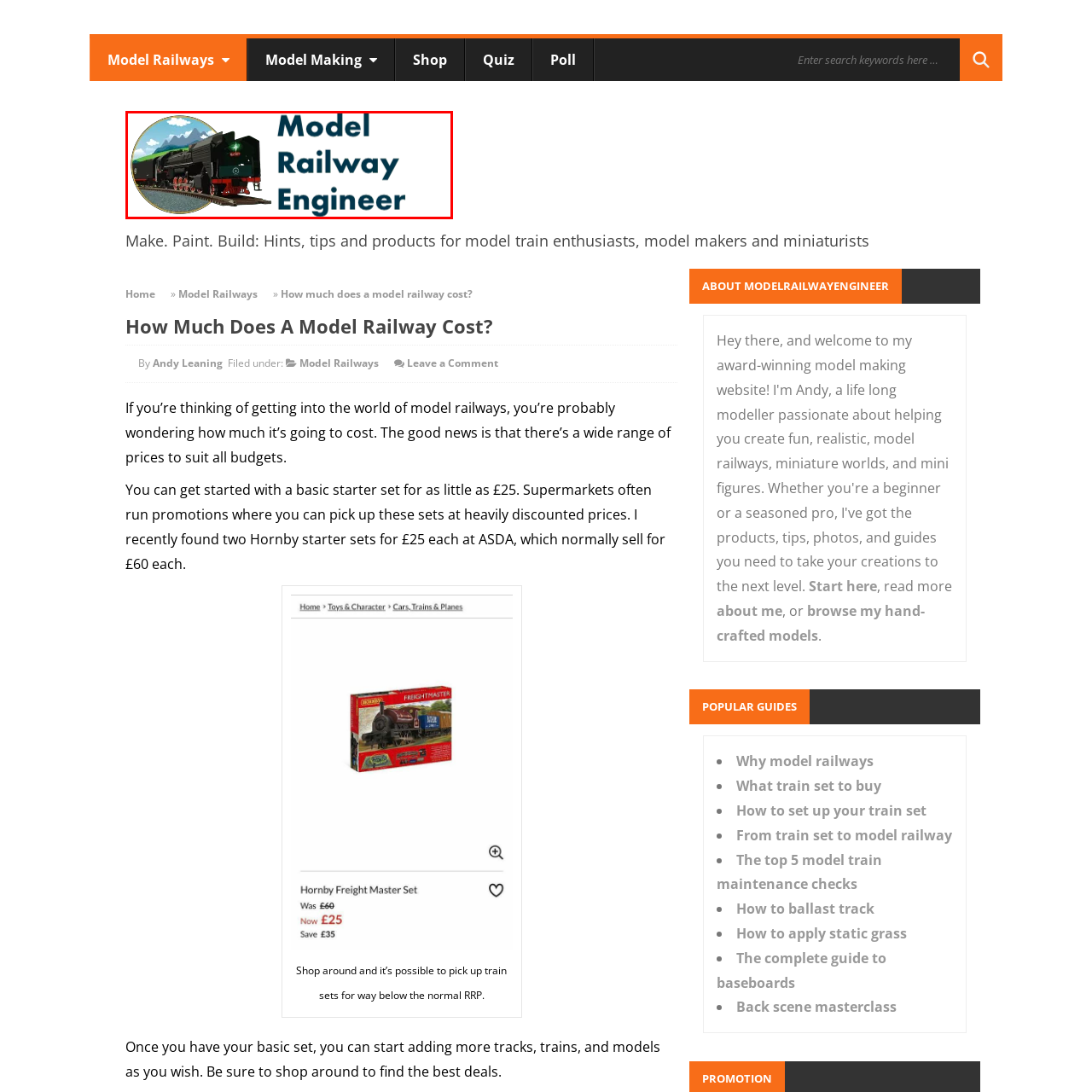Please look at the highlighted area within the red border and provide the answer to this question using just one word or phrase: 
What is the shape of the logo?

Encircled